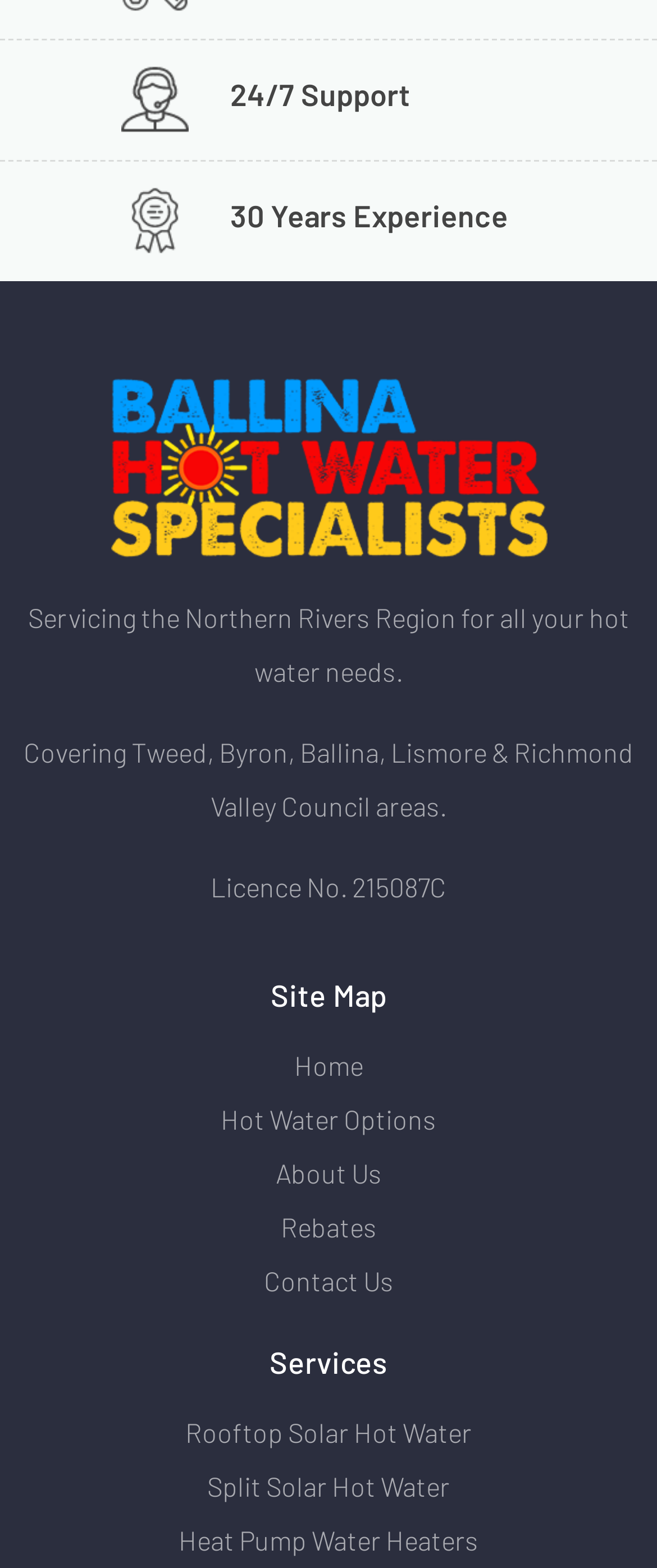Locate the bounding box coordinates of the UI element described by: "Hot Water Options". Provide the coordinates as four float numbers between 0 and 1, formatted as [left, top, right, bottom].

[0.026, 0.697, 0.974, 0.731]